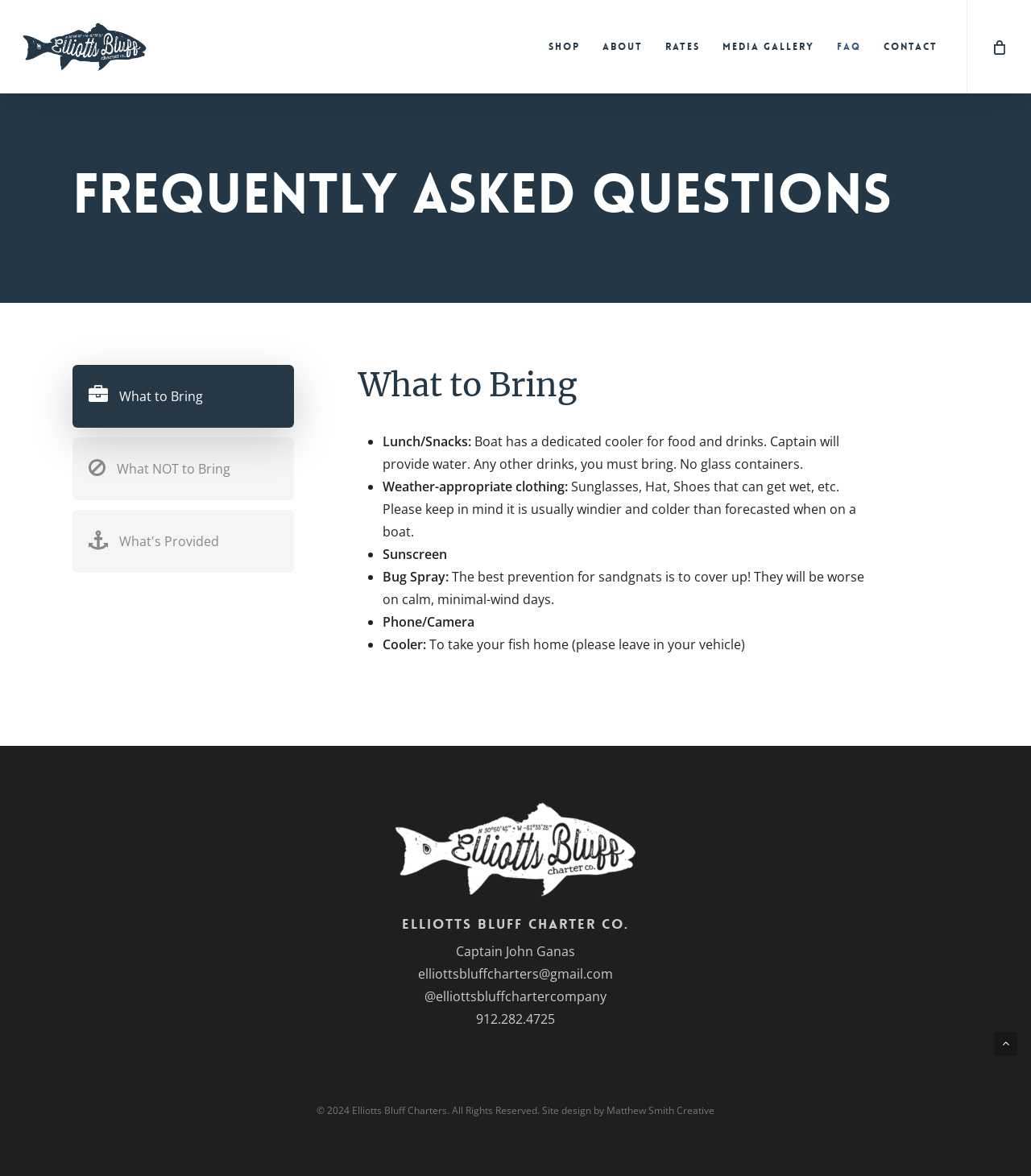What is the name of the charter company?
Using the image, give a concise answer in the form of a single word or short phrase.

Elliotts Bluff Charters